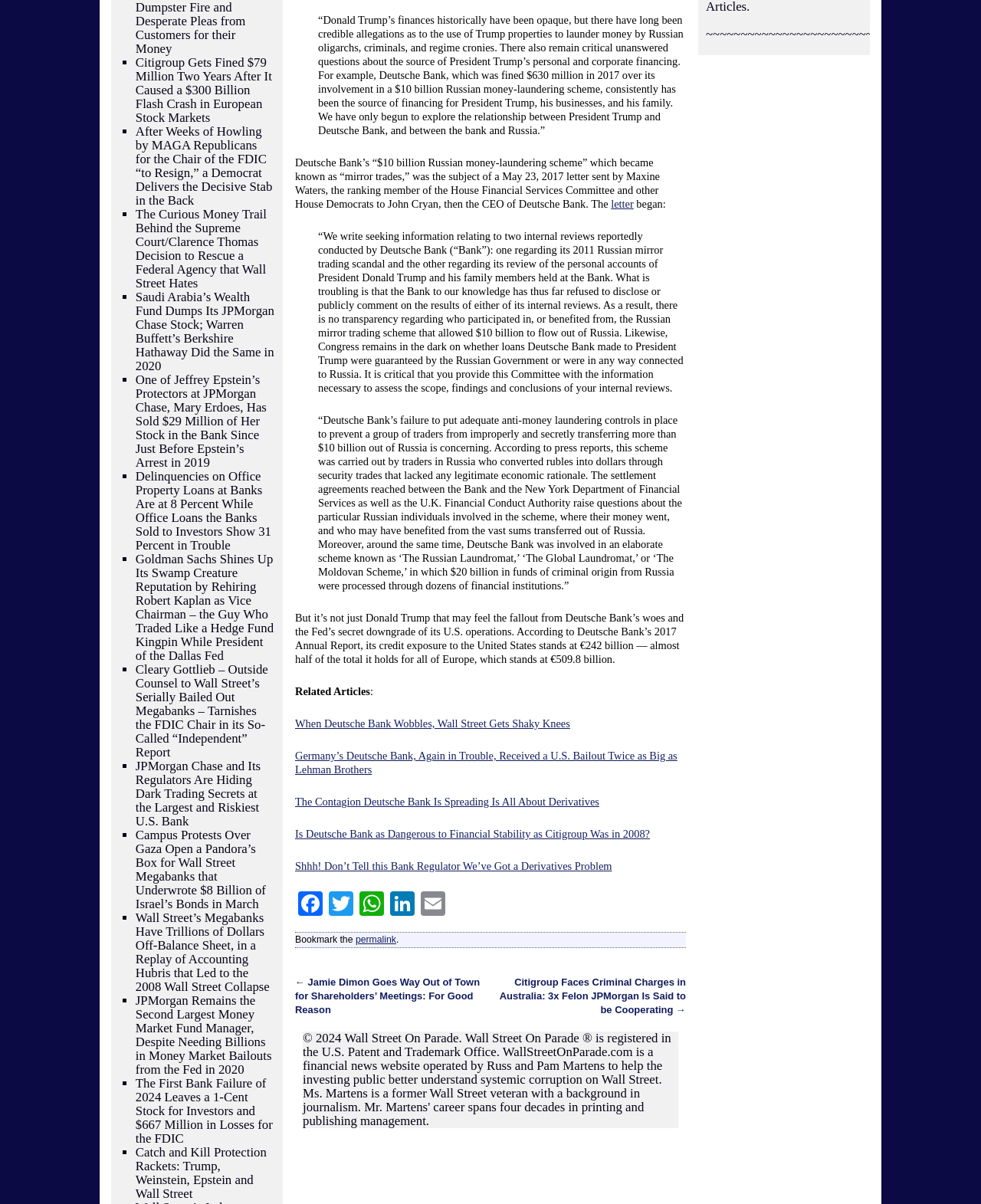Locate the bounding box coordinates of the area where you should click to accomplish the instruction: "Read the previous article 'Jamie Dimon Goes Way Out of Town for Shareholders’ Meetings: For Good Reason'".

[0.301, 0.811, 0.489, 0.843]